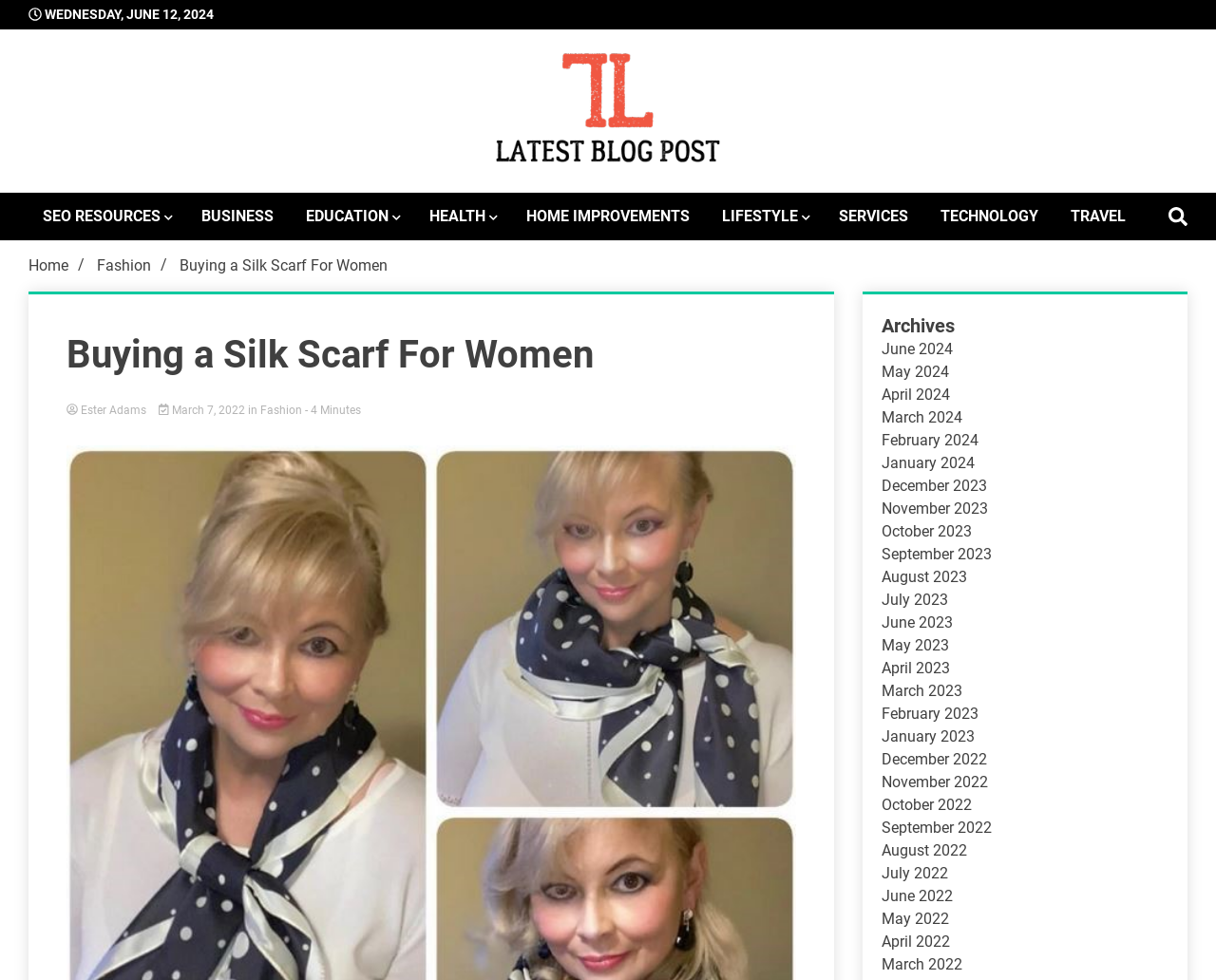Predict the bounding box coordinates of the UI element that matches this description: "Services". The coordinates should be in the format [left, top, right, bottom] with each value between 0 and 1.

[0.678, 0.197, 0.759, 0.245]